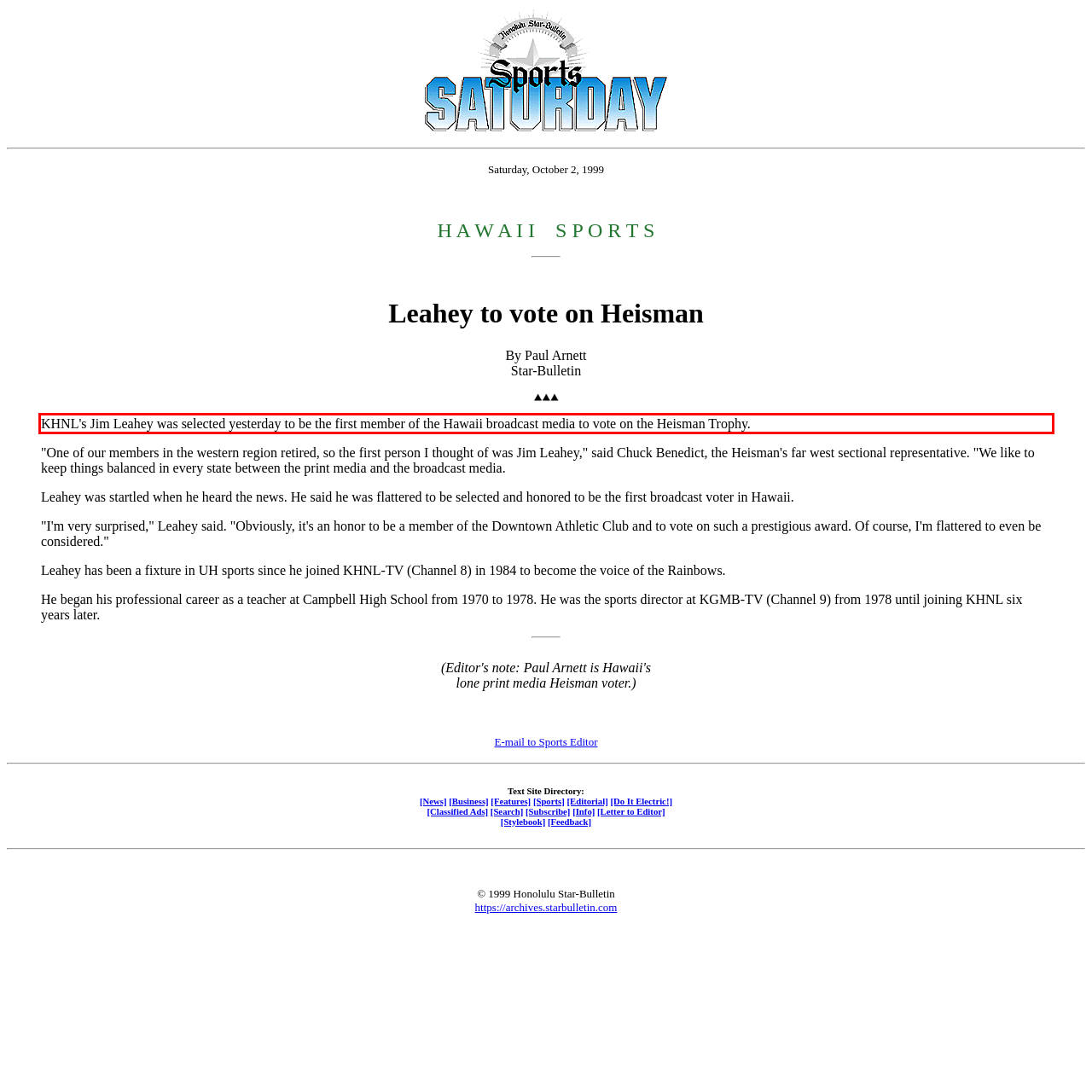Using OCR, extract the text content found within the red bounding box in the given webpage screenshot.

KHNL's Jim Leahey was selected yesterday to be the first member of the Hawaii broadcast media to vote on the Heisman Trophy.